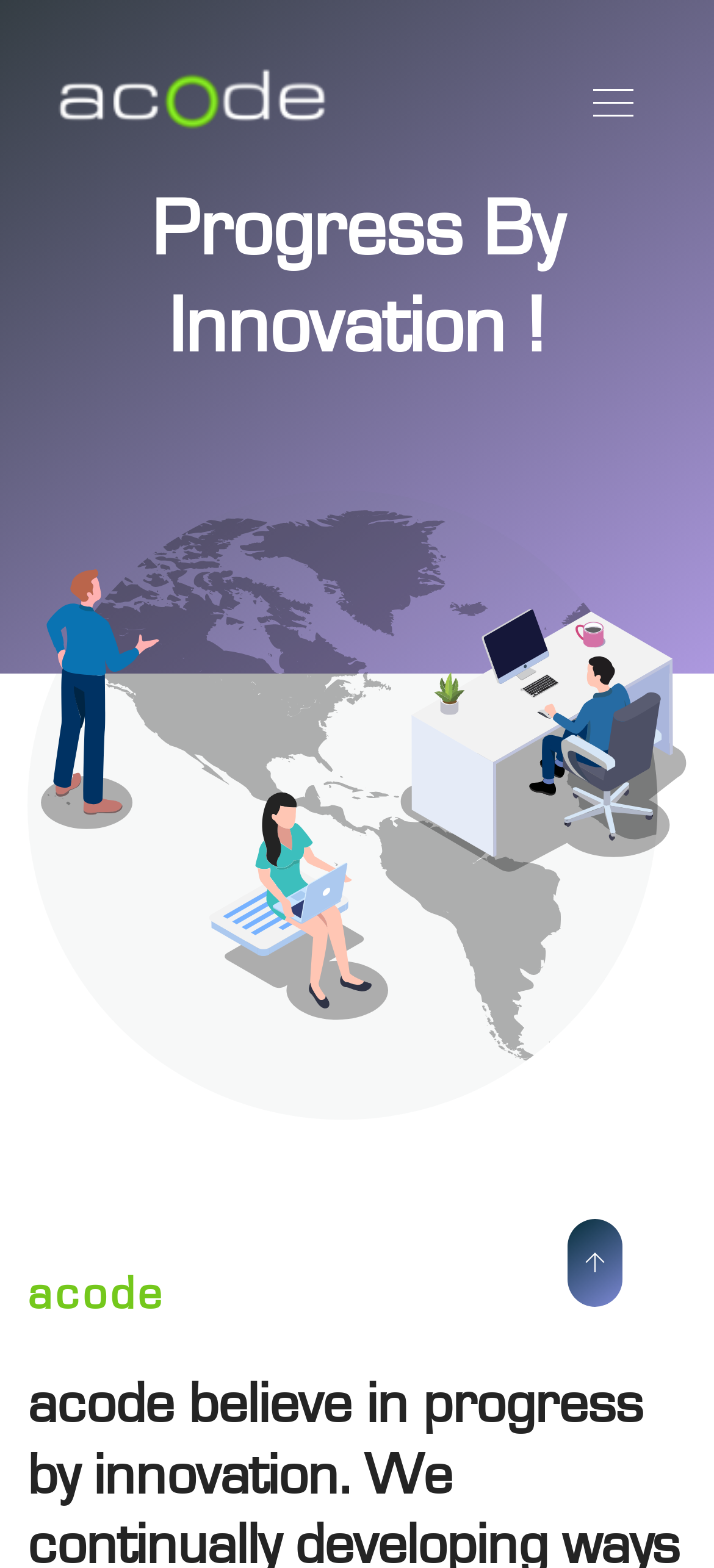Answer the following inquiry with a single word or phrase:
What is the slogan of the company?

Progress By Innovation!